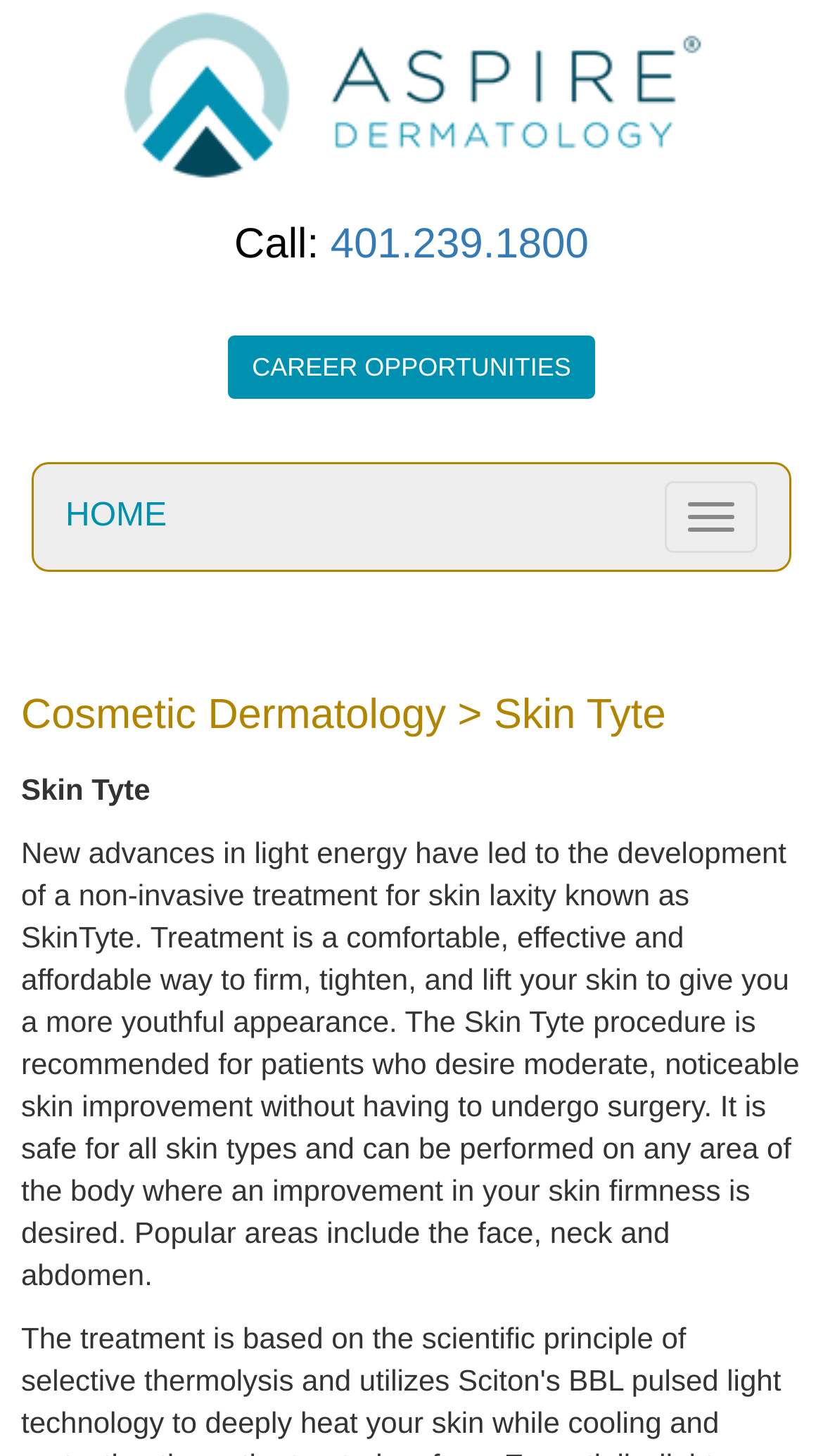Please find the bounding box for the UI element described by: "401.239.1800".

[0.402, 0.152, 0.715, 0.184]